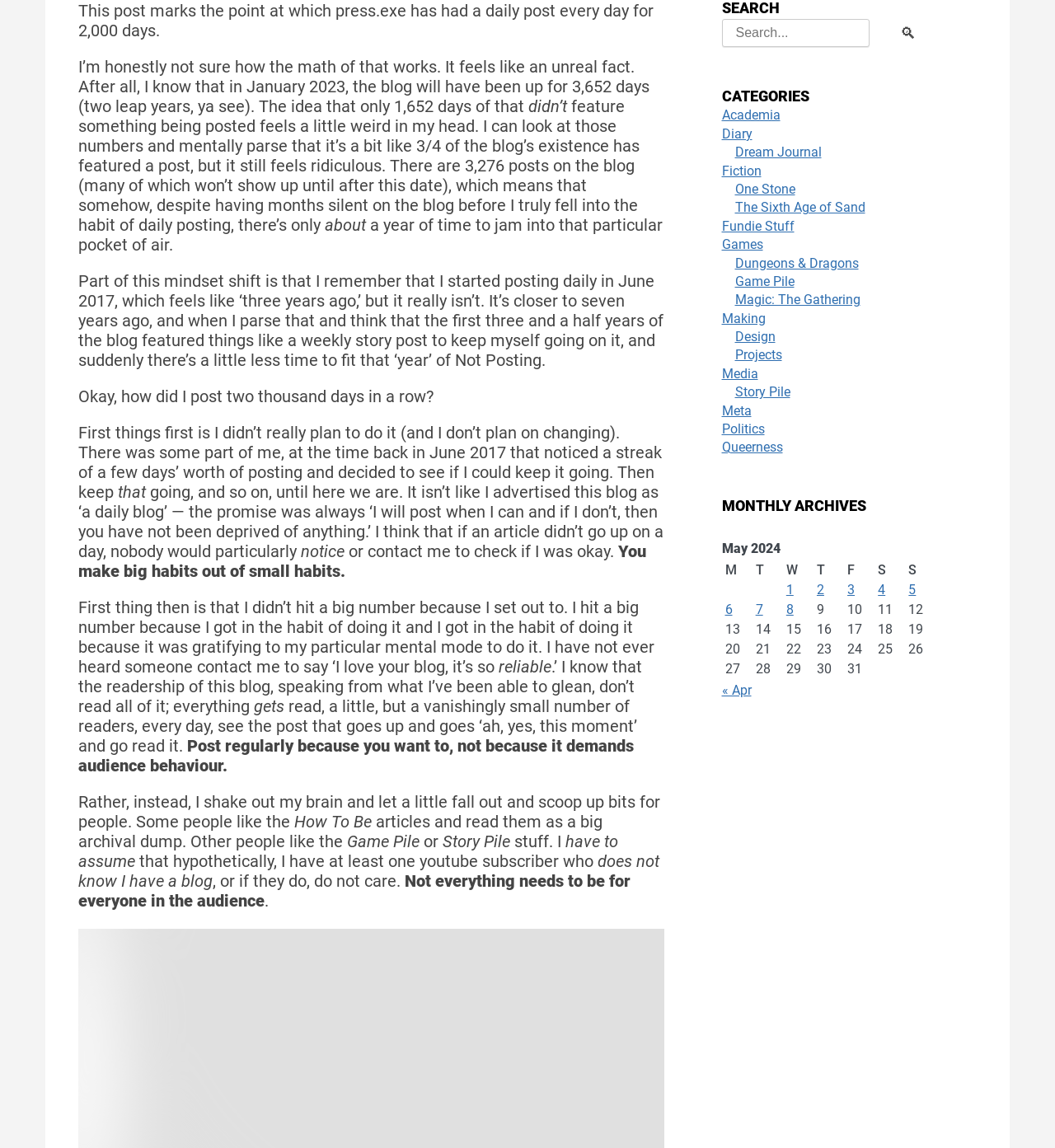Please predict the bounding box coordinates (top-left x, top-left y, bottom-right x, bottom-right y) for the UI element in the screenshot that fits the description: Dungeons & Dragons

[0.696, 0.222, 0.814, 0.236]